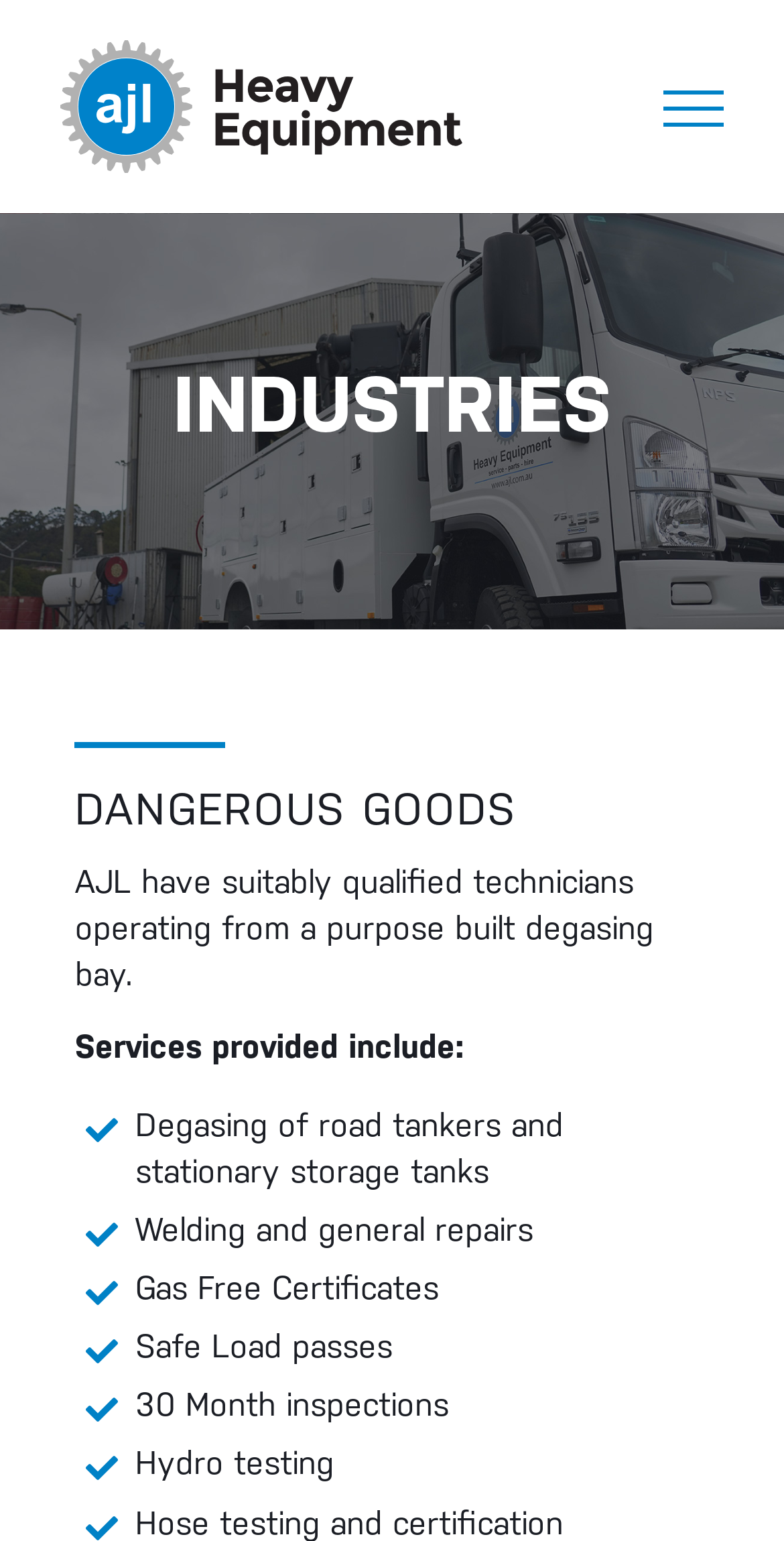Based on the image, please elaborate on the answer to the following question:
Is there a menu toggle?

The presence of a menu toggle is obtained from the link element 'Toggle Menu' at the top right corner of the webpage, which is currently hidden.